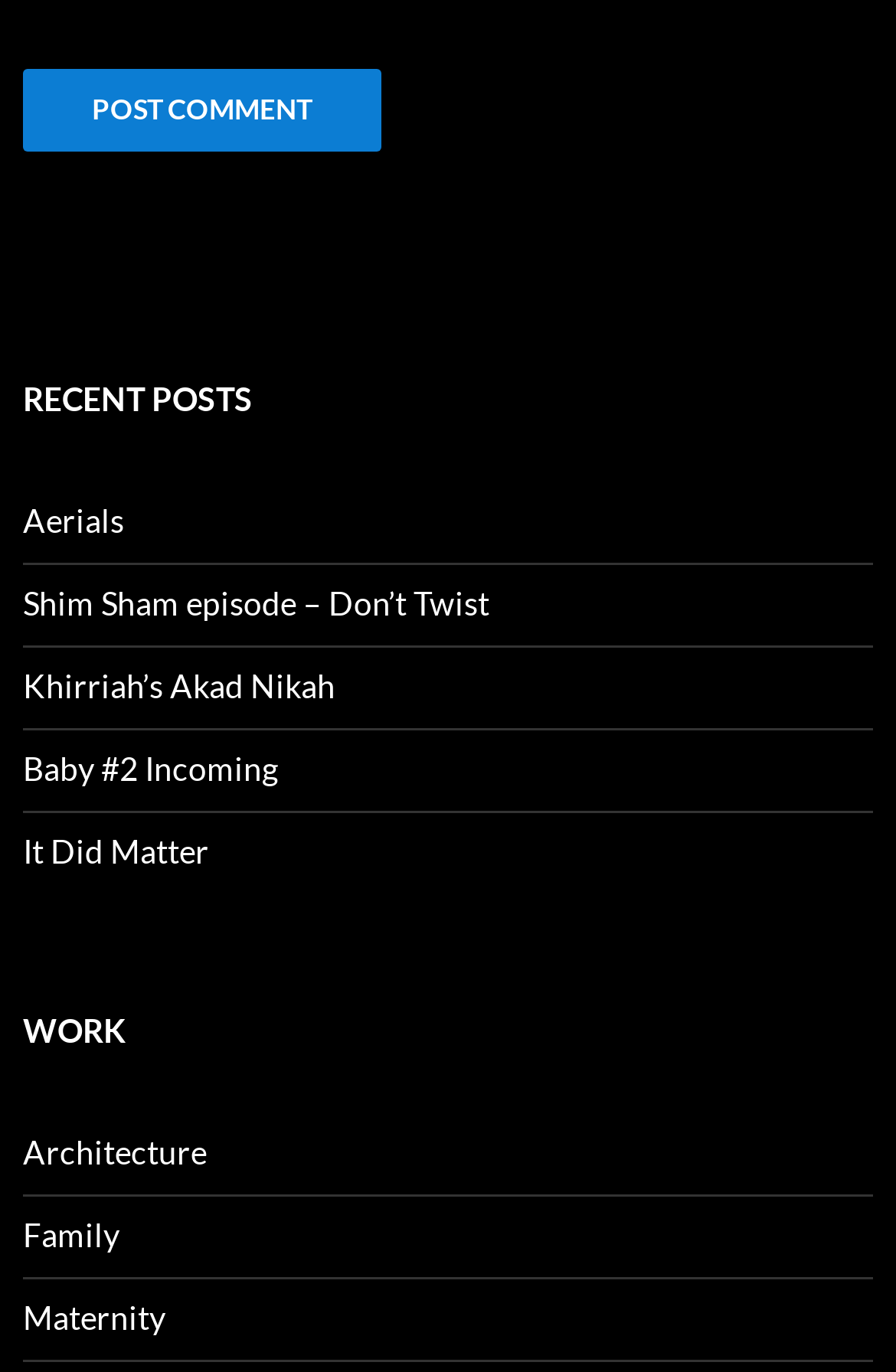Please determine the bounding box coordinates of the section I need to click to accomplish this instruction: "view recent post Aerials".

[0.026, 0.365, 0.138, 0.393]